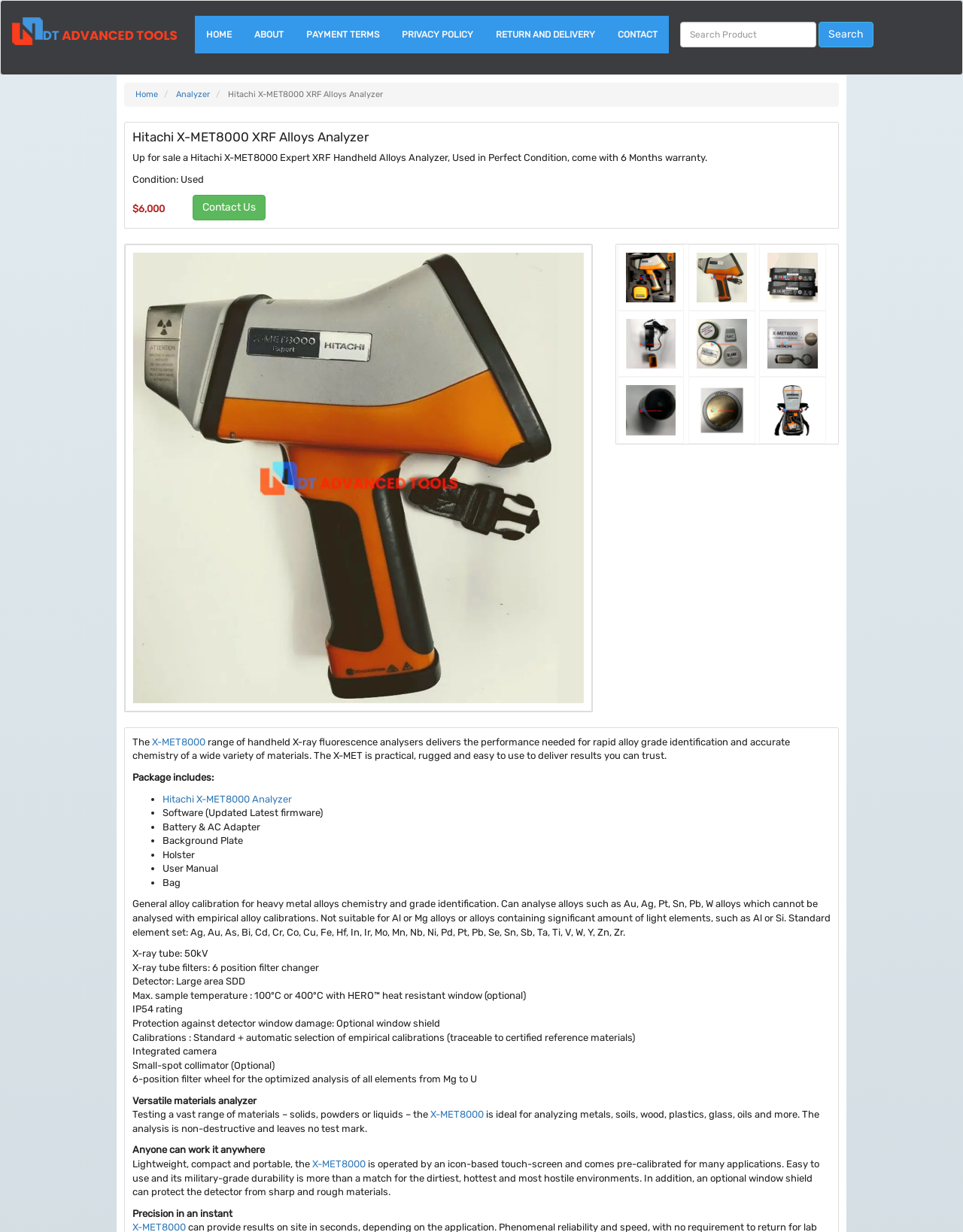What is the main title displayed on this webpage?

Hitachi X-MET8000 XRF Alloys Analyzer